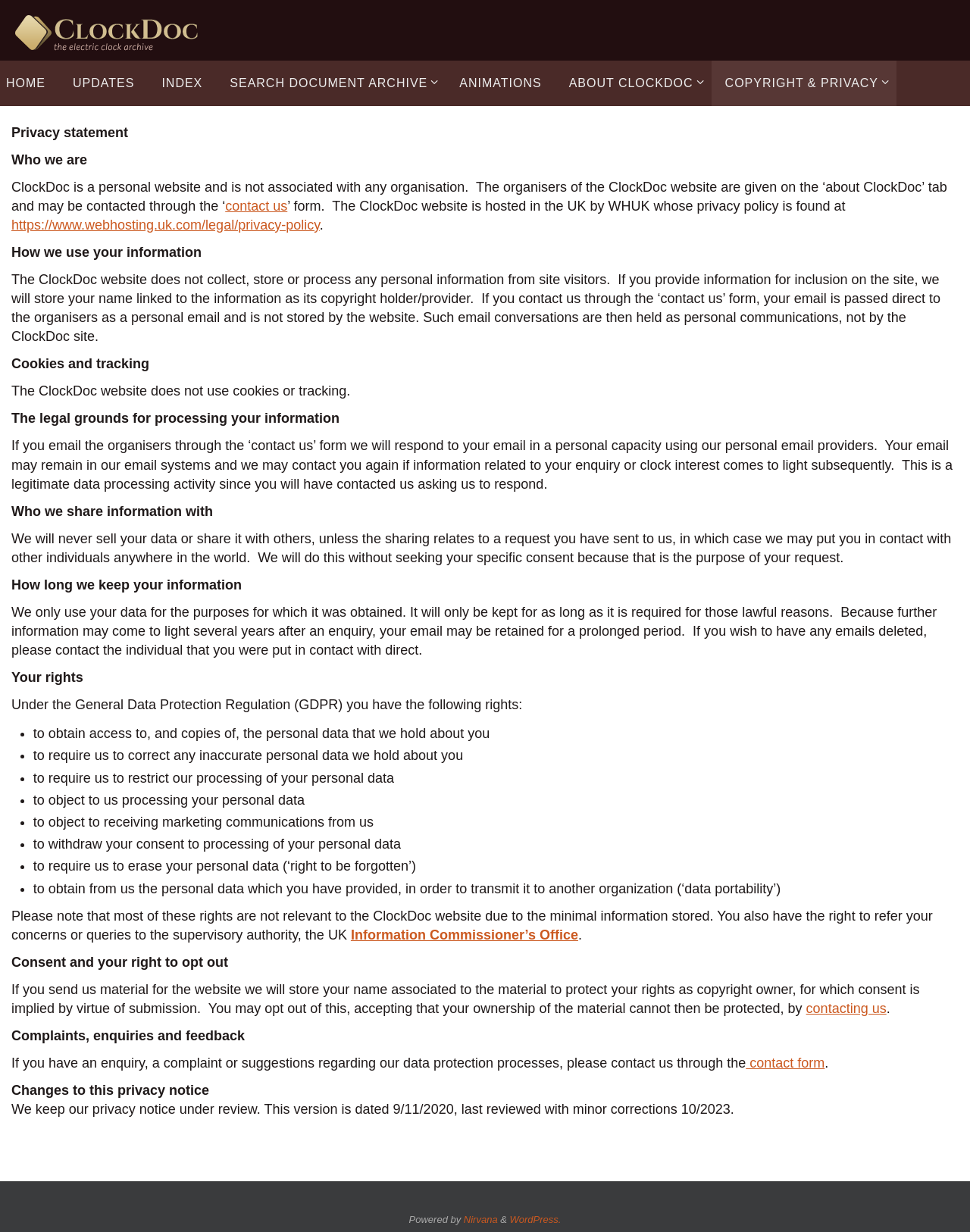Provide a one-word or short-phrase answer to the question:
What is the purpose of the 'contact us' form?

To contact the organisers